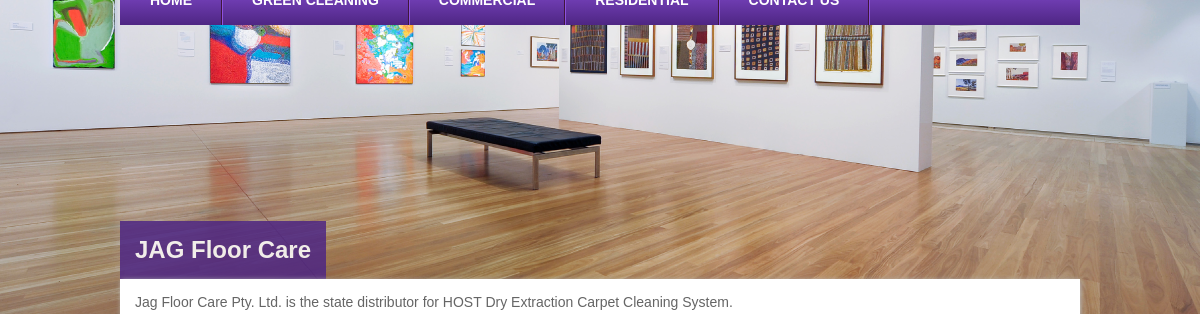Provide an extensive narrative of what is shown in the image.

The image displays a spacious and well-lit gallery interior, showcasing a variety of colorful artworks on the walls. In the foreground, a sleek black bench is positioned centrally on a light wooden floor, inviting visitors to sit and appreciate the art. Above this inviting scene, the header presents the "JAG Floor Care" brand, highlighting its role as the state distributor for the HOST Dry Extraction Carpet Cleaning System. This professional branding links the aesthetic of the gallery space to the high-quality cleaning solutions offered by JAG Floor Care, emphasizing their commitment to maintaining such pristine environments.